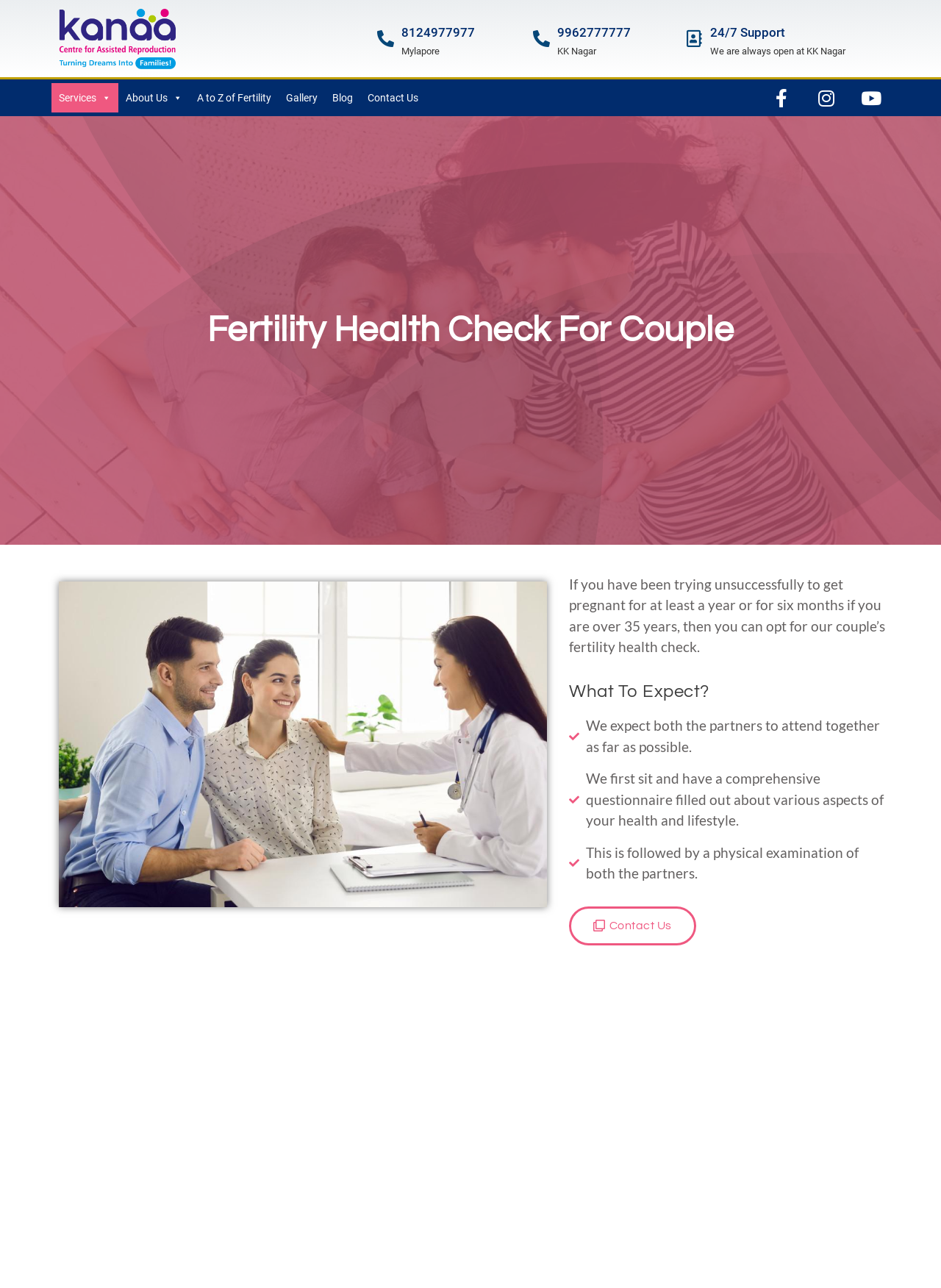Locate the bounding box coordinates of the element I should click to achieve the following instruction: "Visit Facebook page".

[0.811, 0.062, 0.85, 0.09]